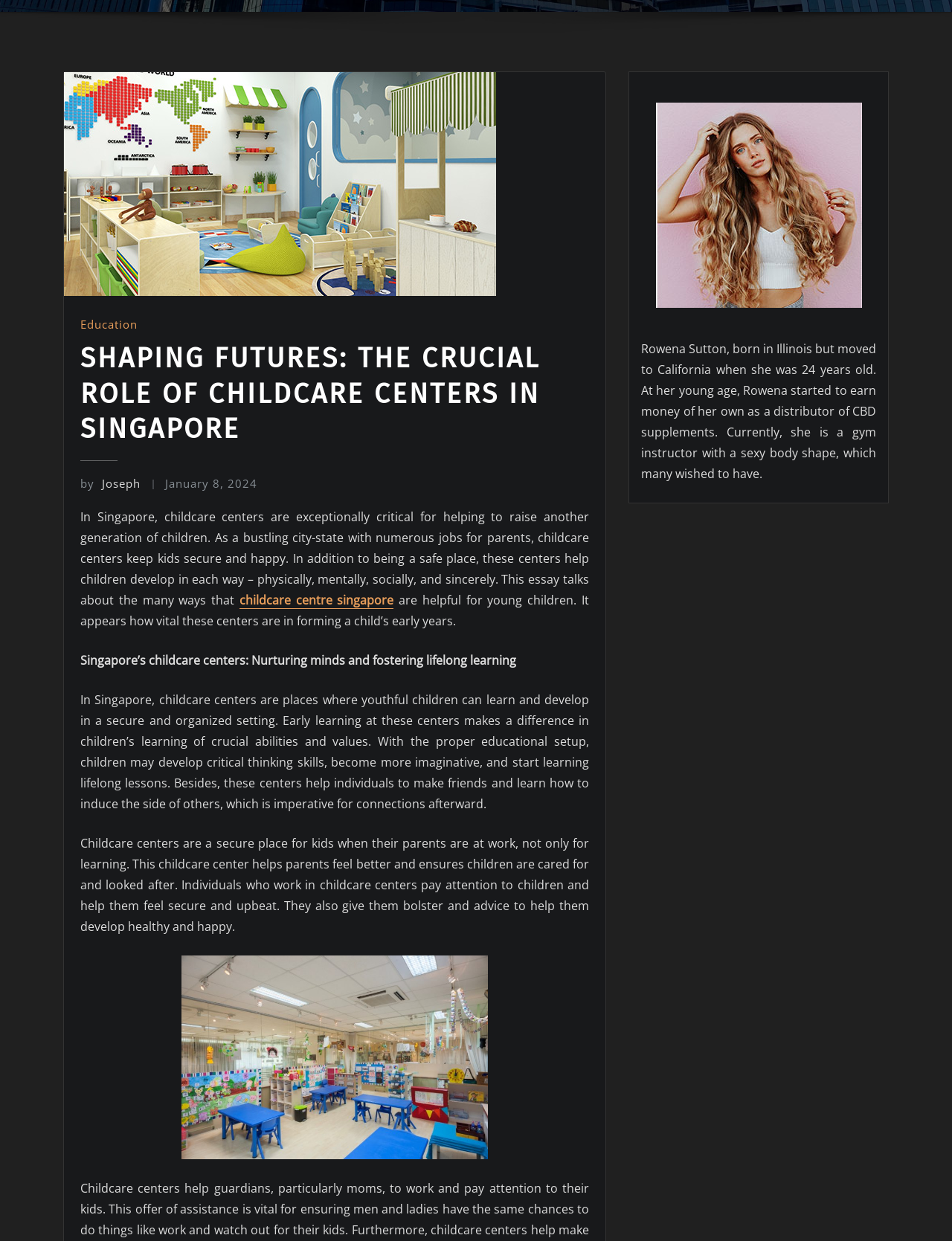Determine the bounding box for the UI element that matches this description: "Swift Code".

None